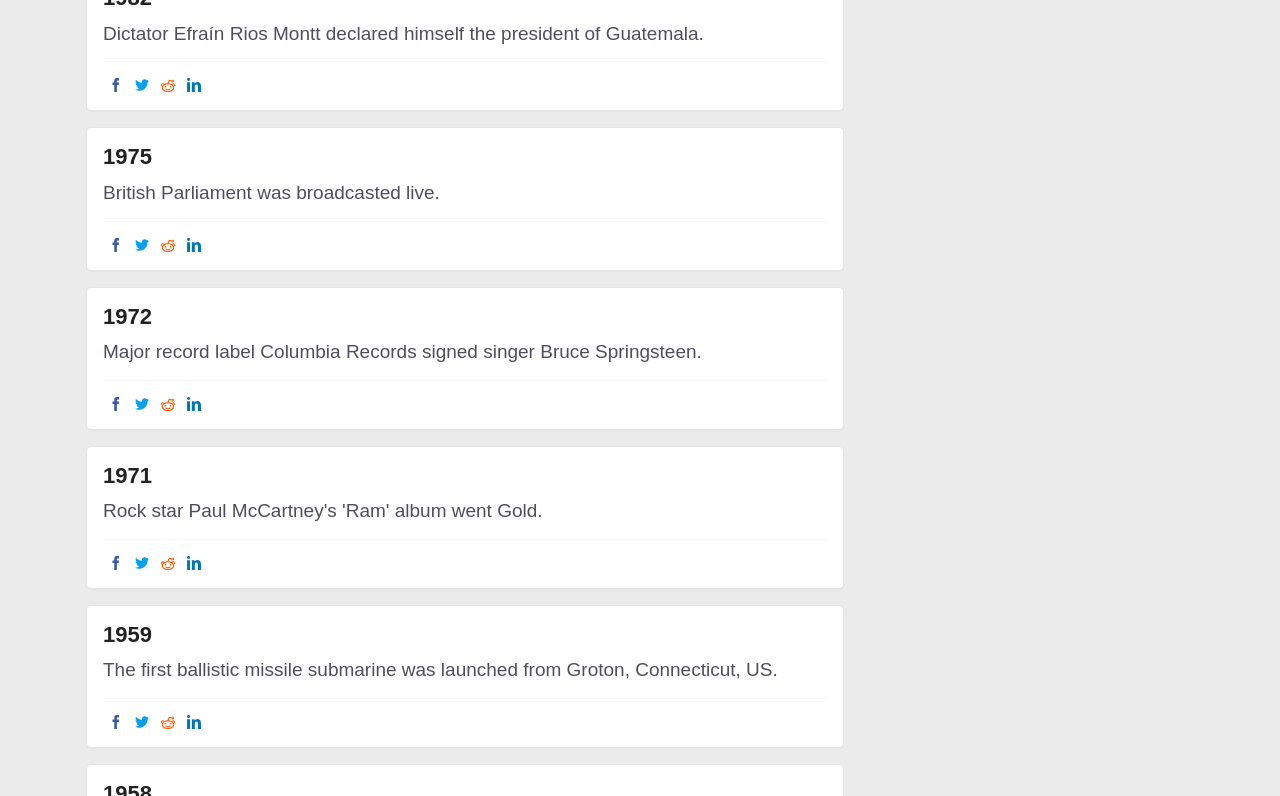What is the name of the singer signed by Columbia Records in 1972?
Examine the screenshot and reply with a single word or phrase.

Bruce Springsteen